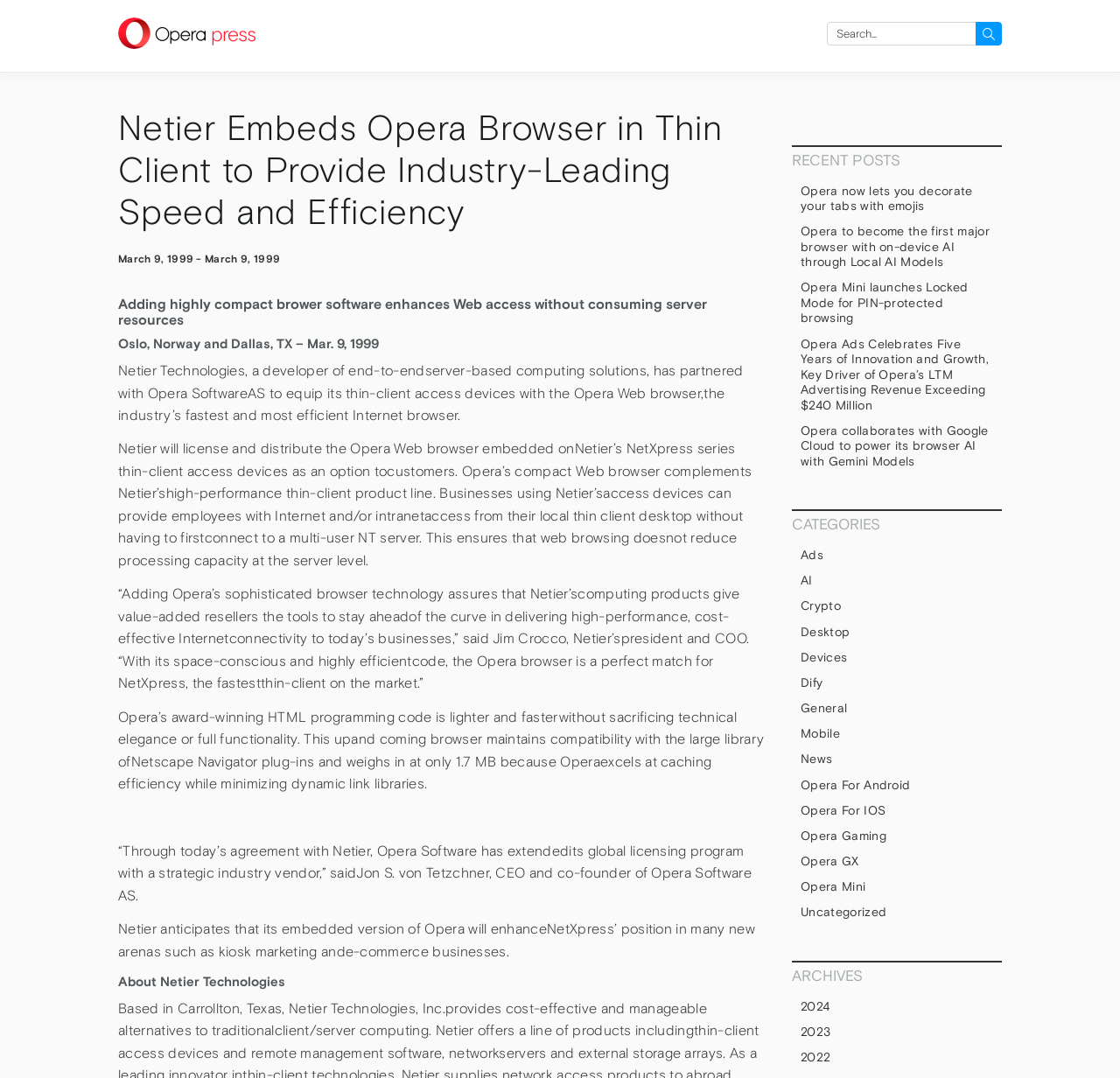Respond to the following query with just one word or a short phrase: 
What is the industry of Opera Software AS?

Browser